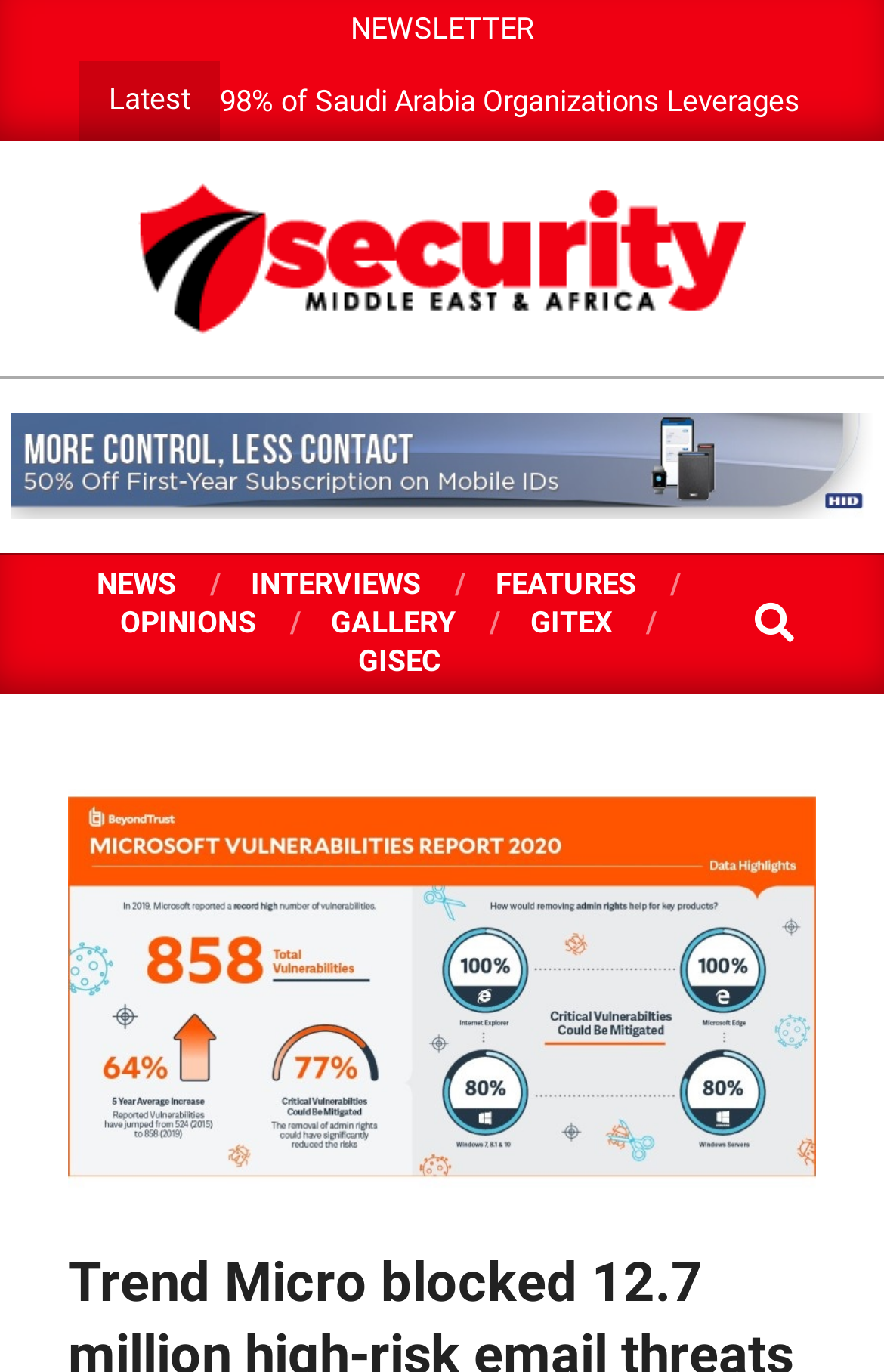Determine the bounding box coordinates of the region I should click to achieve the following instruction: "read OPINIONS articles". Ensure the bounding box coordinates are four float numbers between 0 and 1, i.e., [left, top, right, bottom].

[0.136, 0.44, 0.29, 0.465]